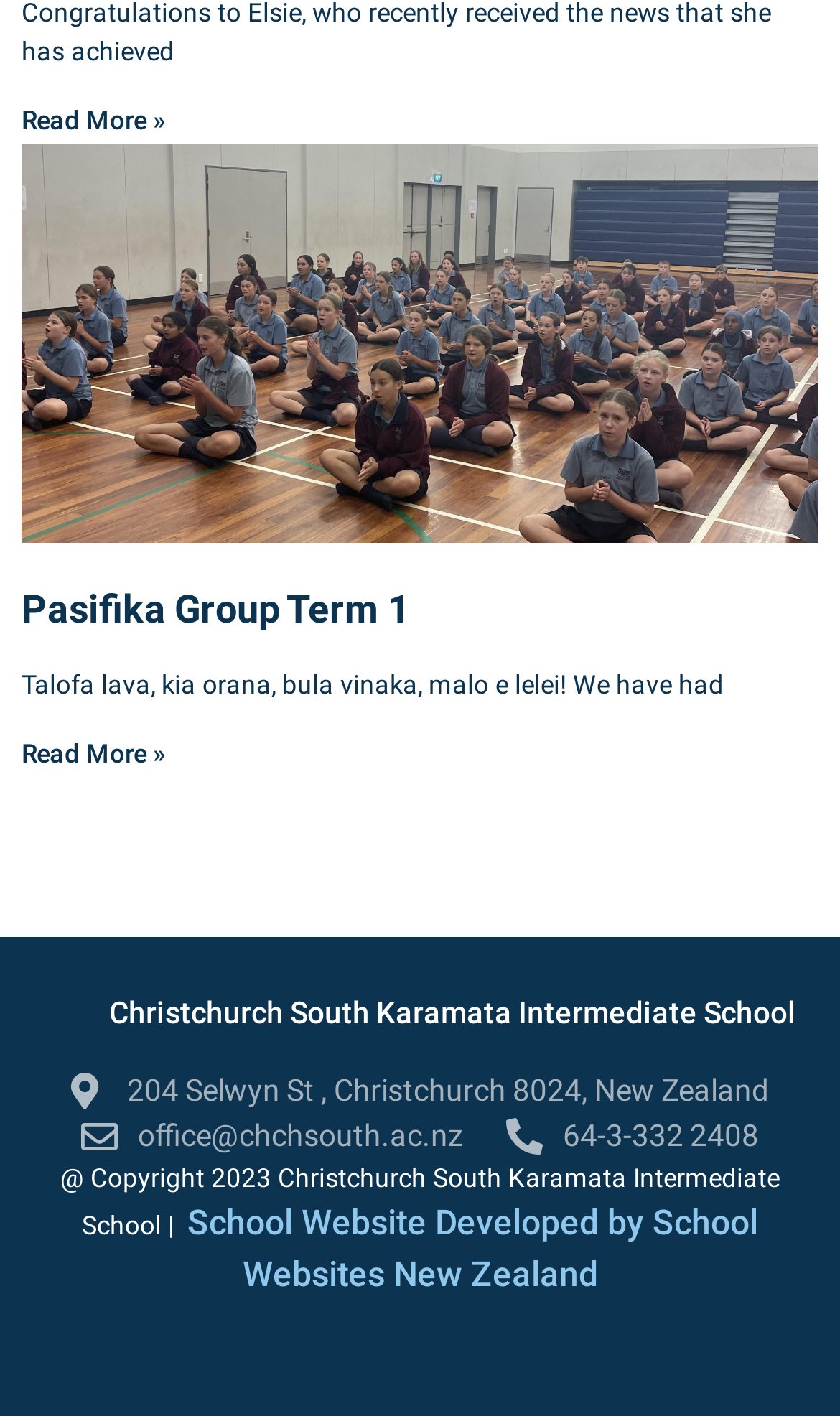What is the name of the school?
Examine the image closely and answer the question with as much detail as possible.

I found the answer by looking at the static text element with the bounding box coordinates [0.129, 0.703, 0.947, 0.728], which contains the school's name.